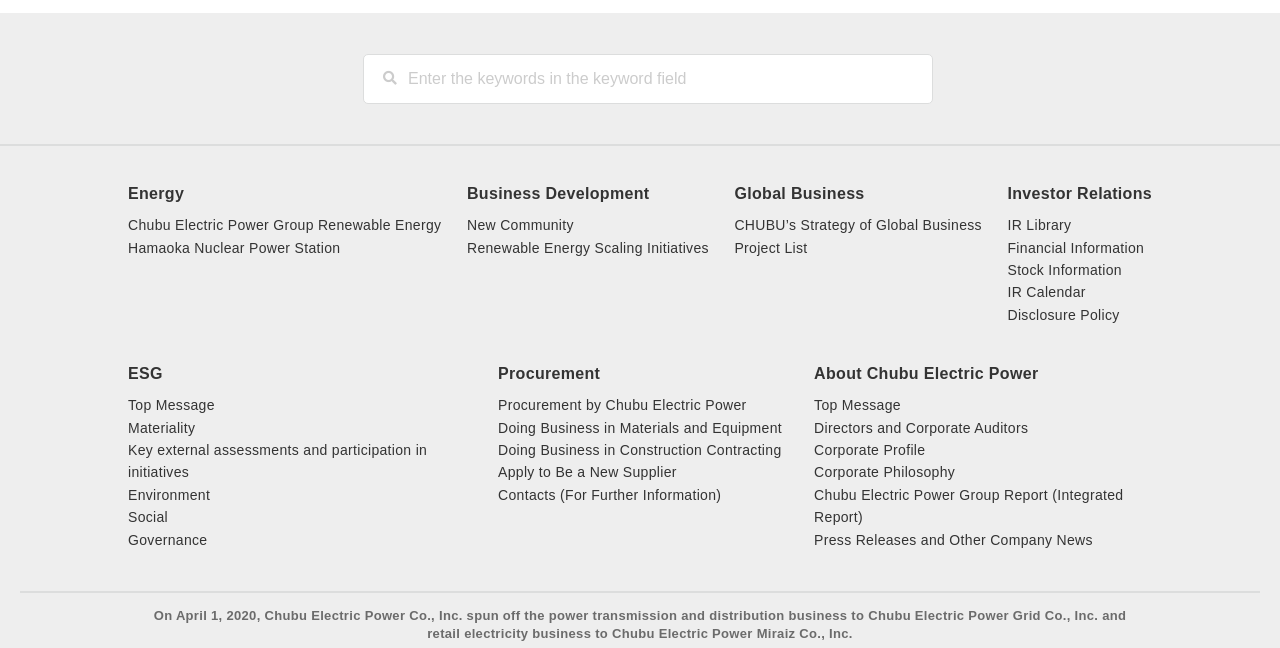Please predict the bounding box coordinates (top-left x, top-left y, bottom-right x, bottom-right y) for the UI element in the screenshot that fits the description: Disclosure Policy

[0.787, 0.474, 0.875, 0.498]